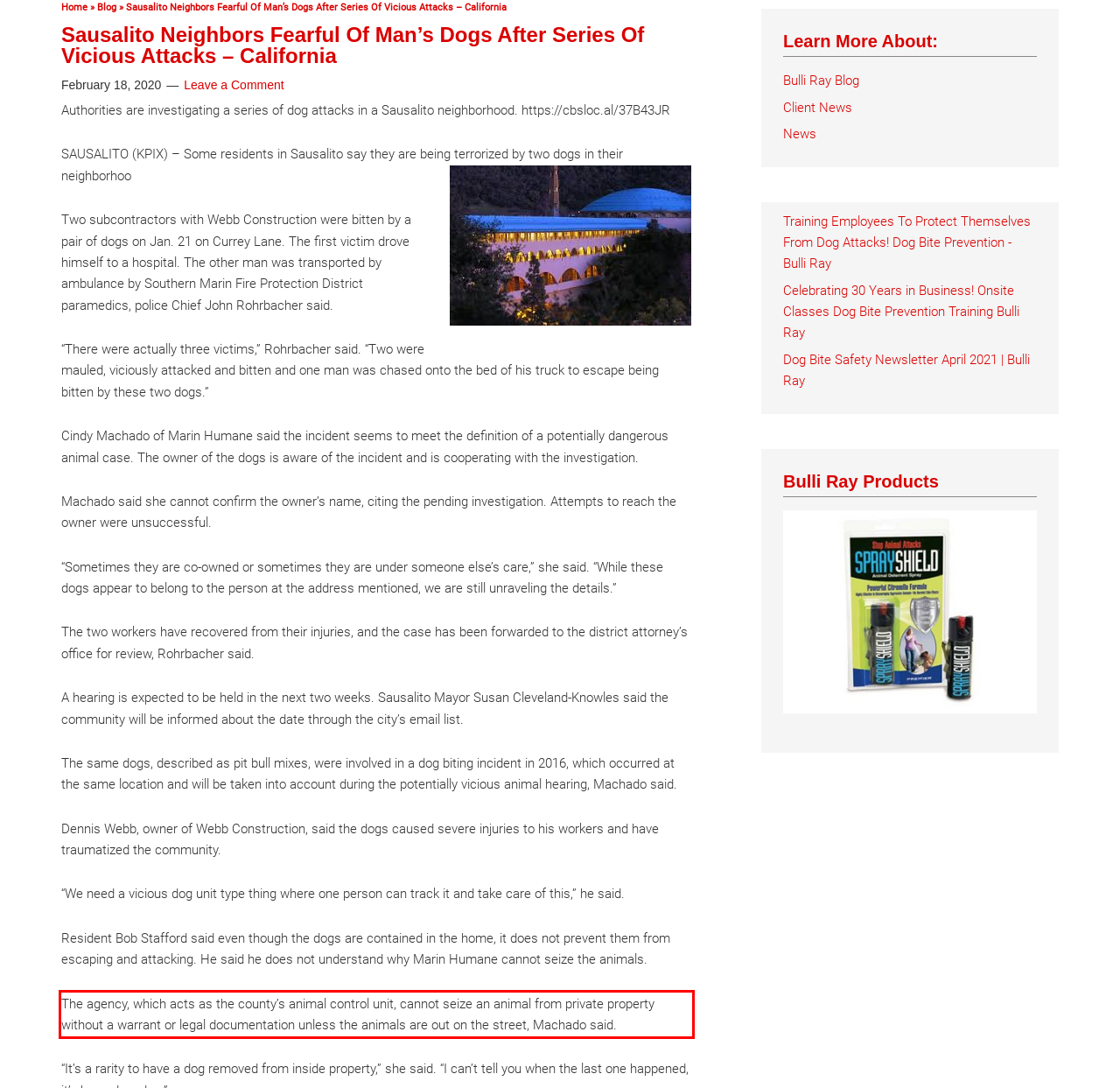Using OCR, extract the text content found within the red bounding box in the given webpage screenshot.

The agency, which acts as the county’s animal control unit, cannot seize an animal from private property without a warrant or legal documentation unless the animals are out on the street, Machado said.